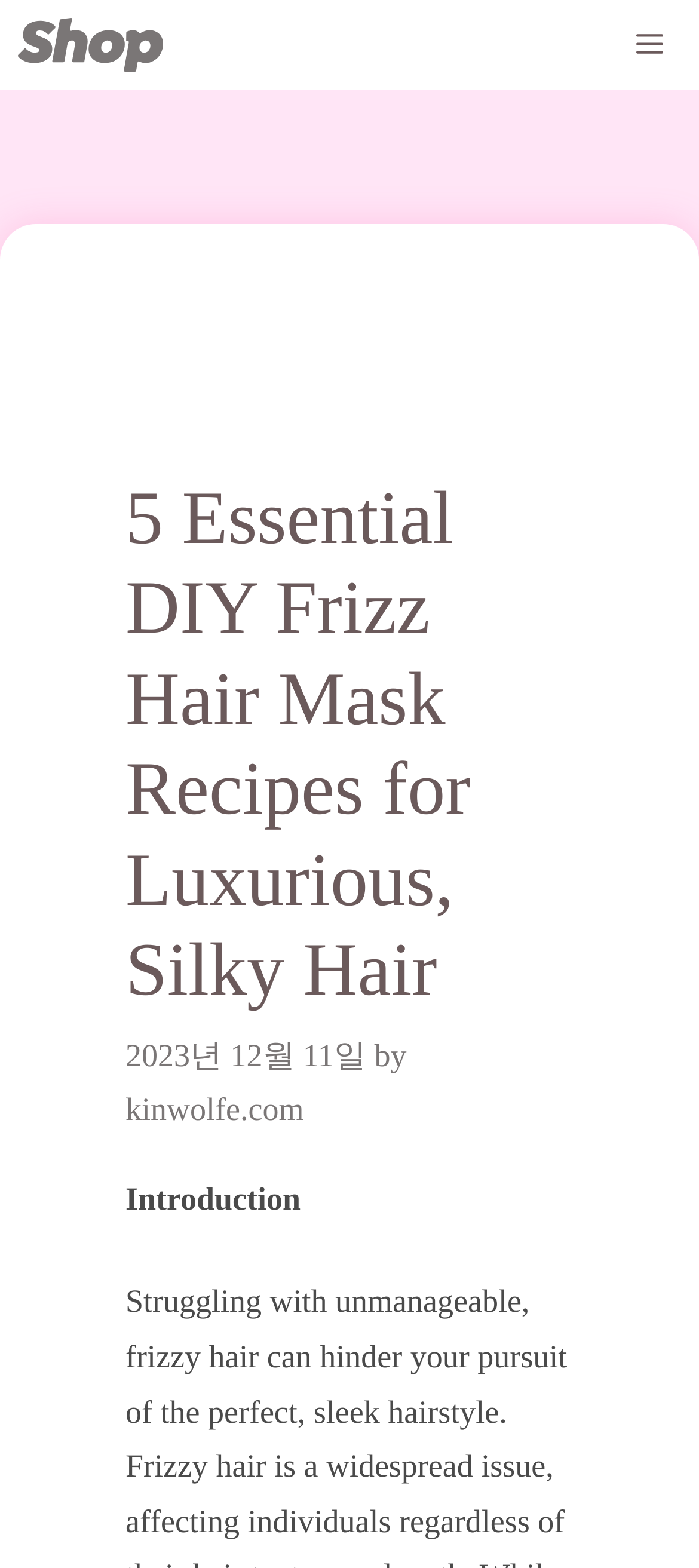Please find the bounding box for the UI element described by: "Menu".

[0.854, 0.0, 1.0, 0.057]